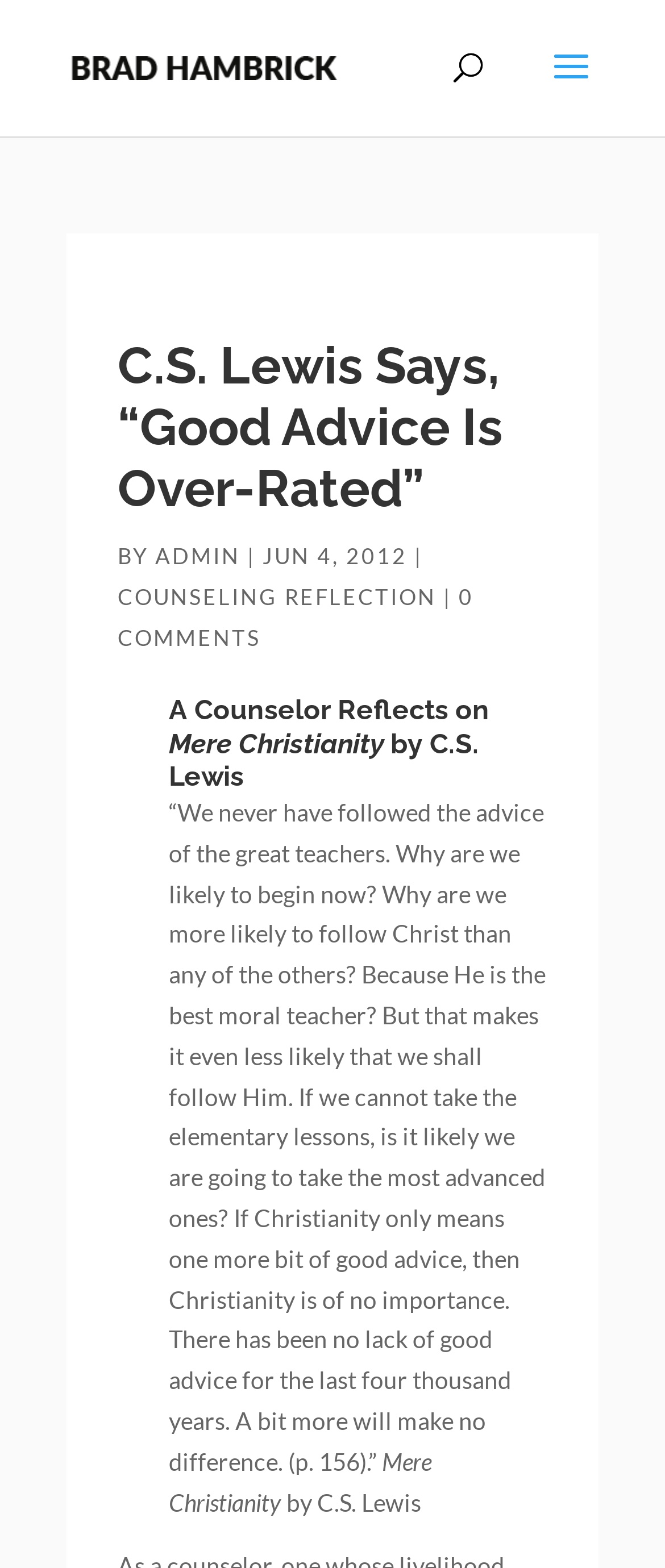Look at the image and answer the question in detail:
What is the category of the article?

I determined the category of the article by looking at the link 'COUNSELING REFLECTION' which is located near the author's name and the date of the article.